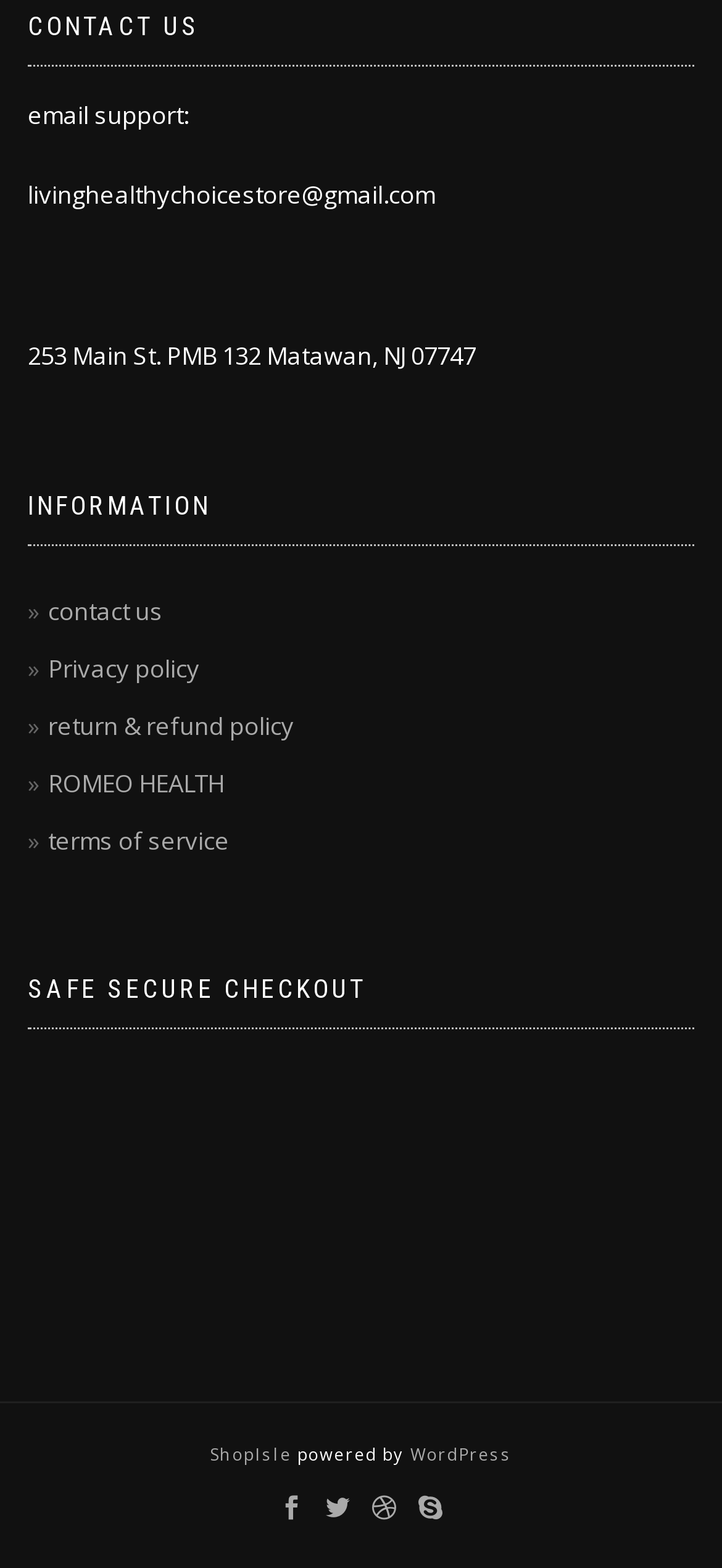Locate the UI element described as follows: "return & refund policy". Return the bounding box coordinates as four float numbers between 0 and 1 in the order [left, top, right, bottom].

[0.067, 0.452, 0.408, 0.473]